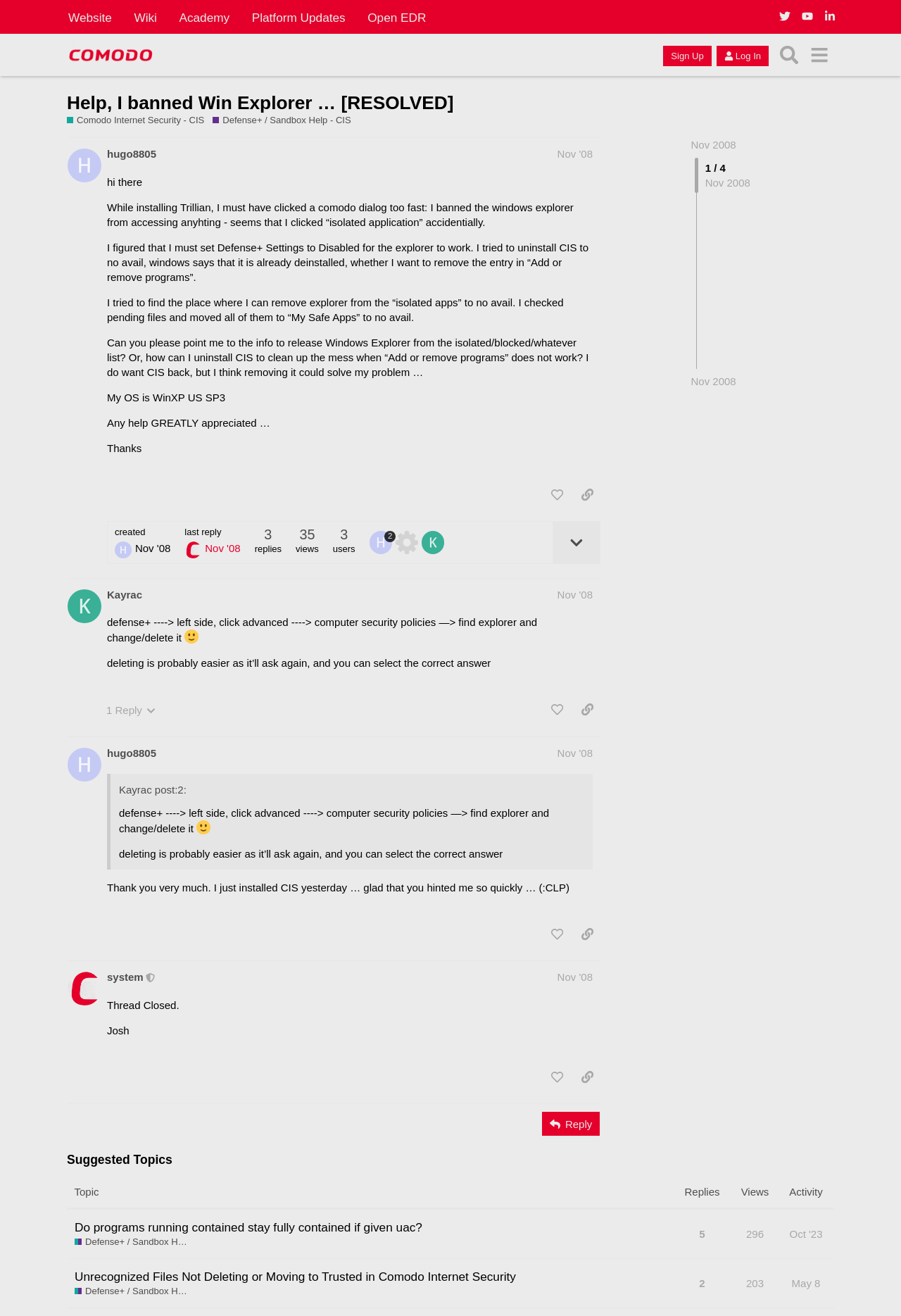Please determine the bounding box coordinates of the element to click in order to execute the following instruction: "Click the 'Sign Up' button". The coordinates should be four float numbers between 0 and 1, specified as [left, top, right, bottom].

[0.736, 0.035, 0.79, 0.05]